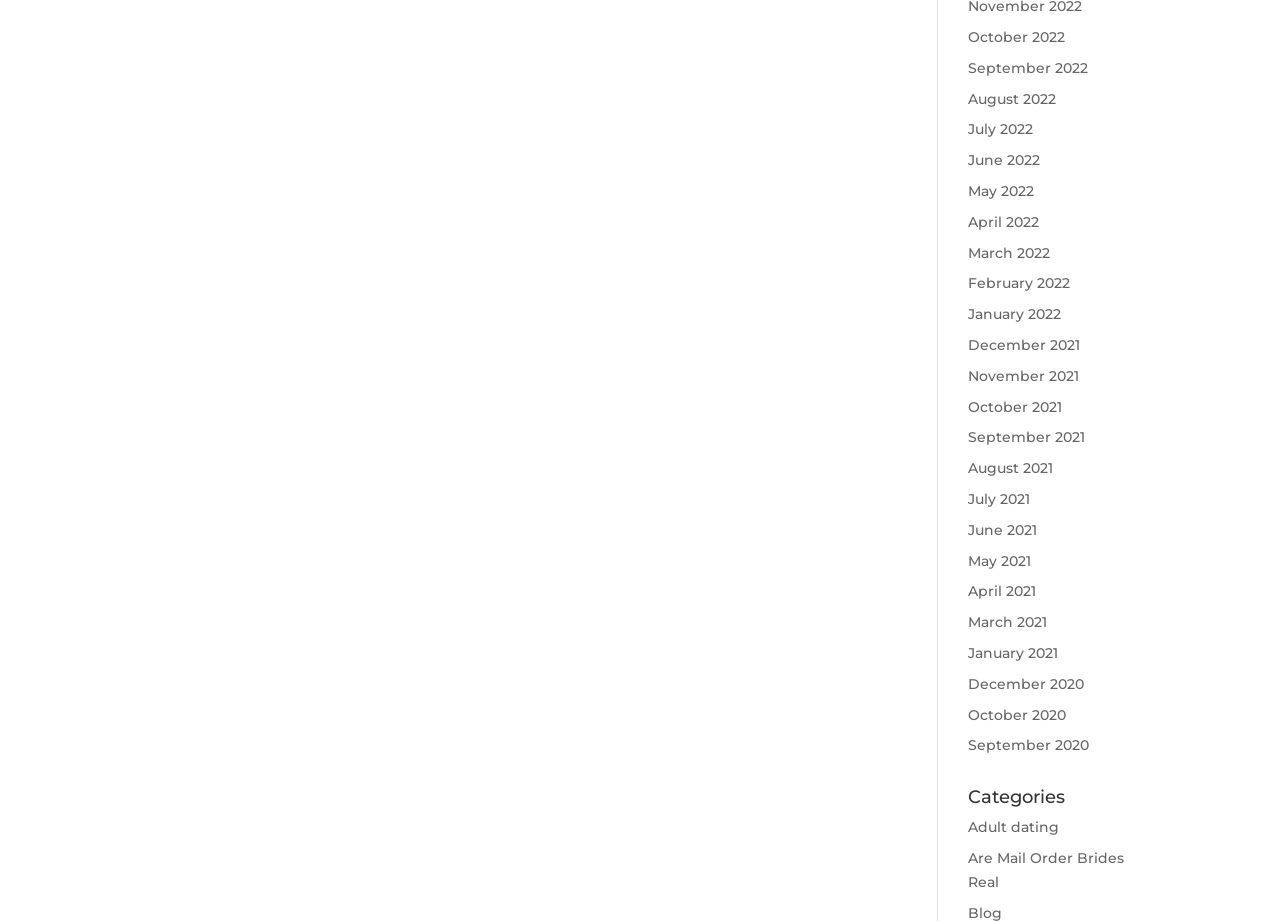Given the description "Are Mail Order Brides Real", determine the bounding box of the corresponding UI element.

[0.756, 0.922, 0.878, 0.967]